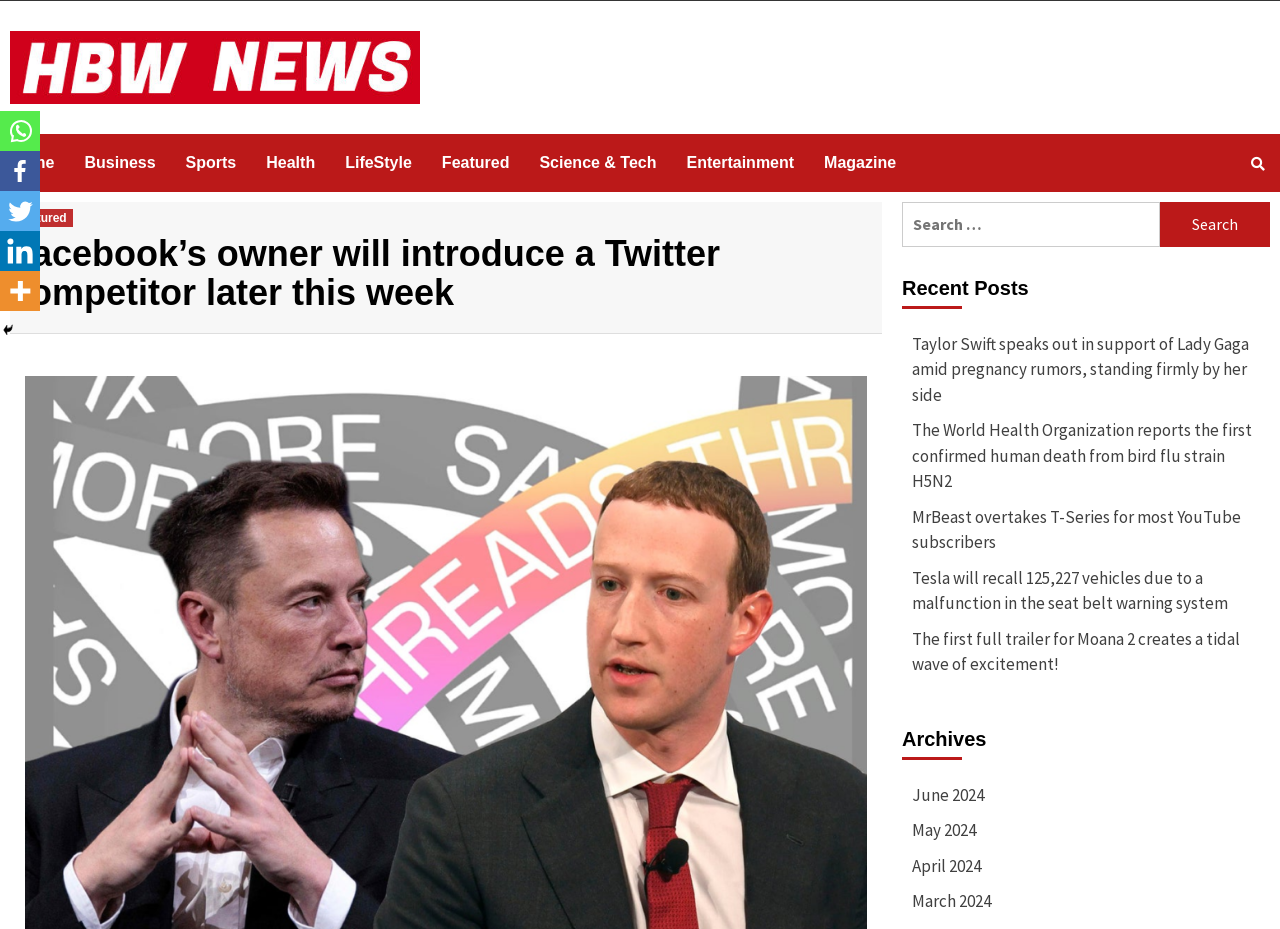Locate and extract the text of the main heading on the webpage.

Facebook’s owner will introduce a Twitter competitor later this week